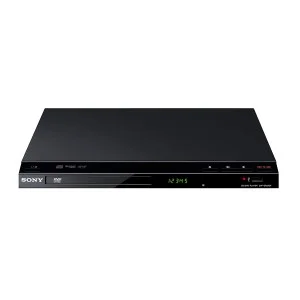What is the purpose of the travel adapter?
Answer the question with detailed information derived from the image.

The travel adapter is included with the DVD player for added convenience, implying that it makes it easier to use the device while traveling or in different locations.